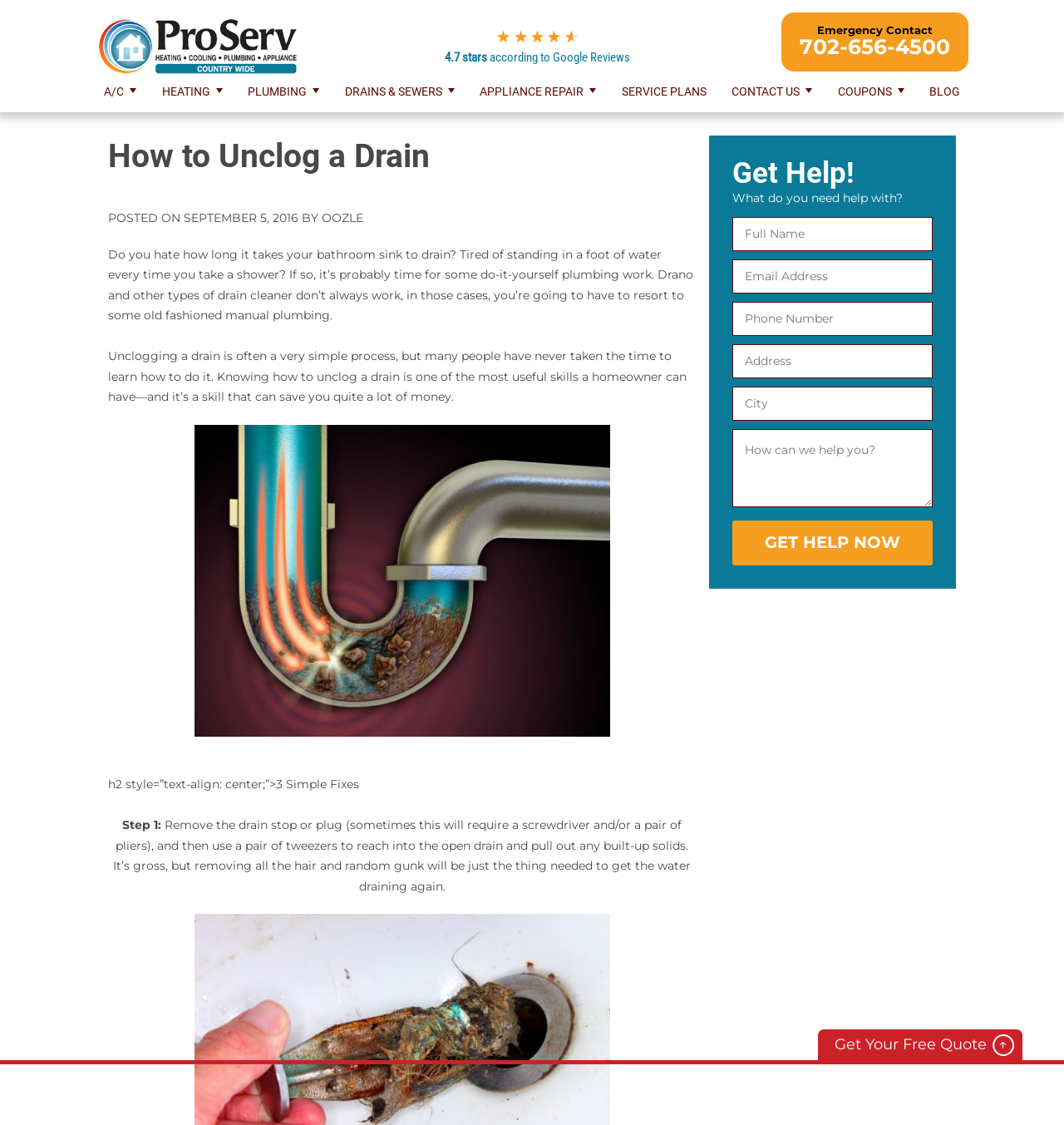Please provide the main heading of the webpage content.

How to Unclog a Drain